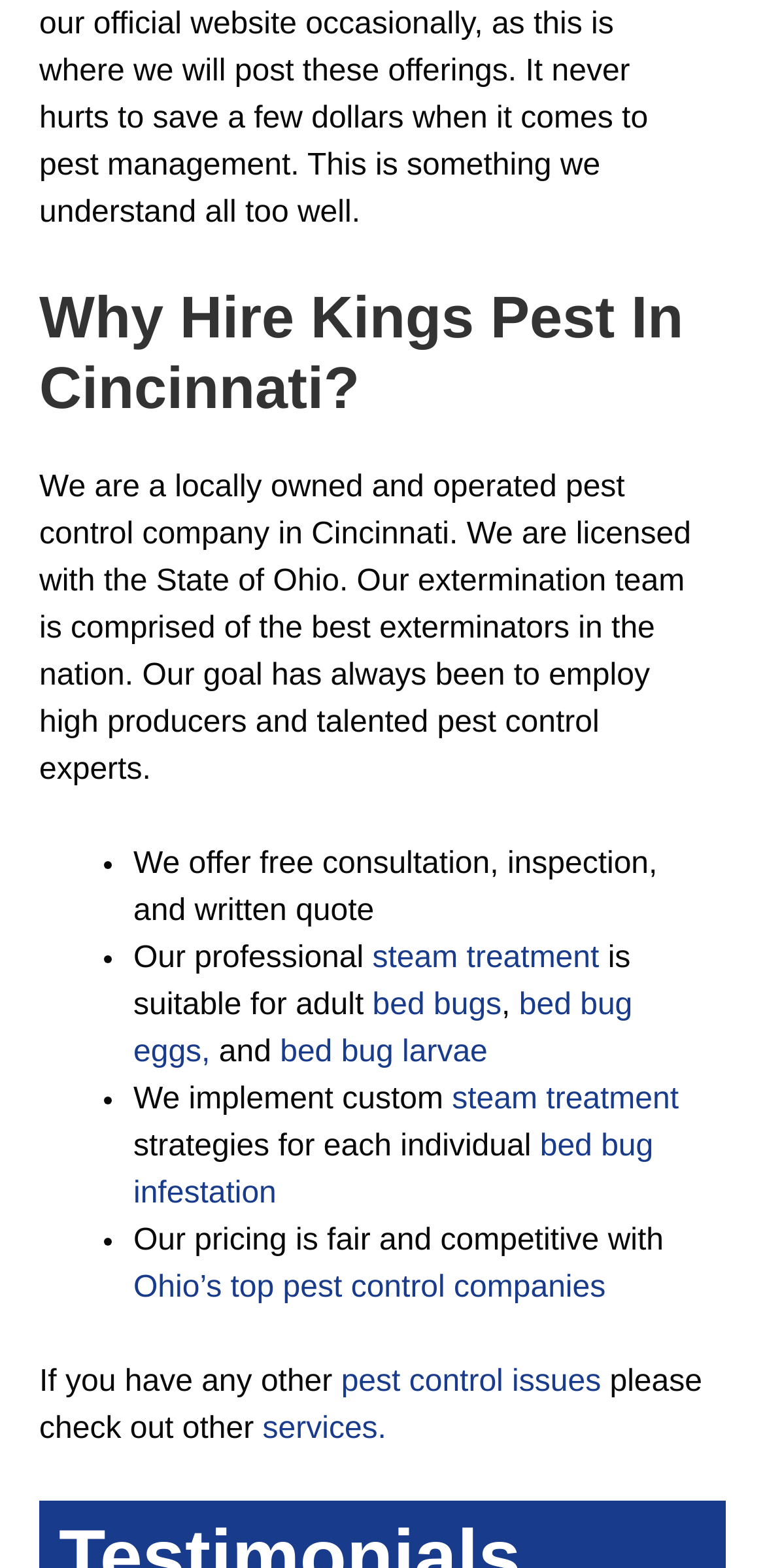Identify the bounding box coordinates of the clickable region to carry out the given instruction: "Read about 'pest control issues'".

[0.446, 0.871, 0.786, 0.892]